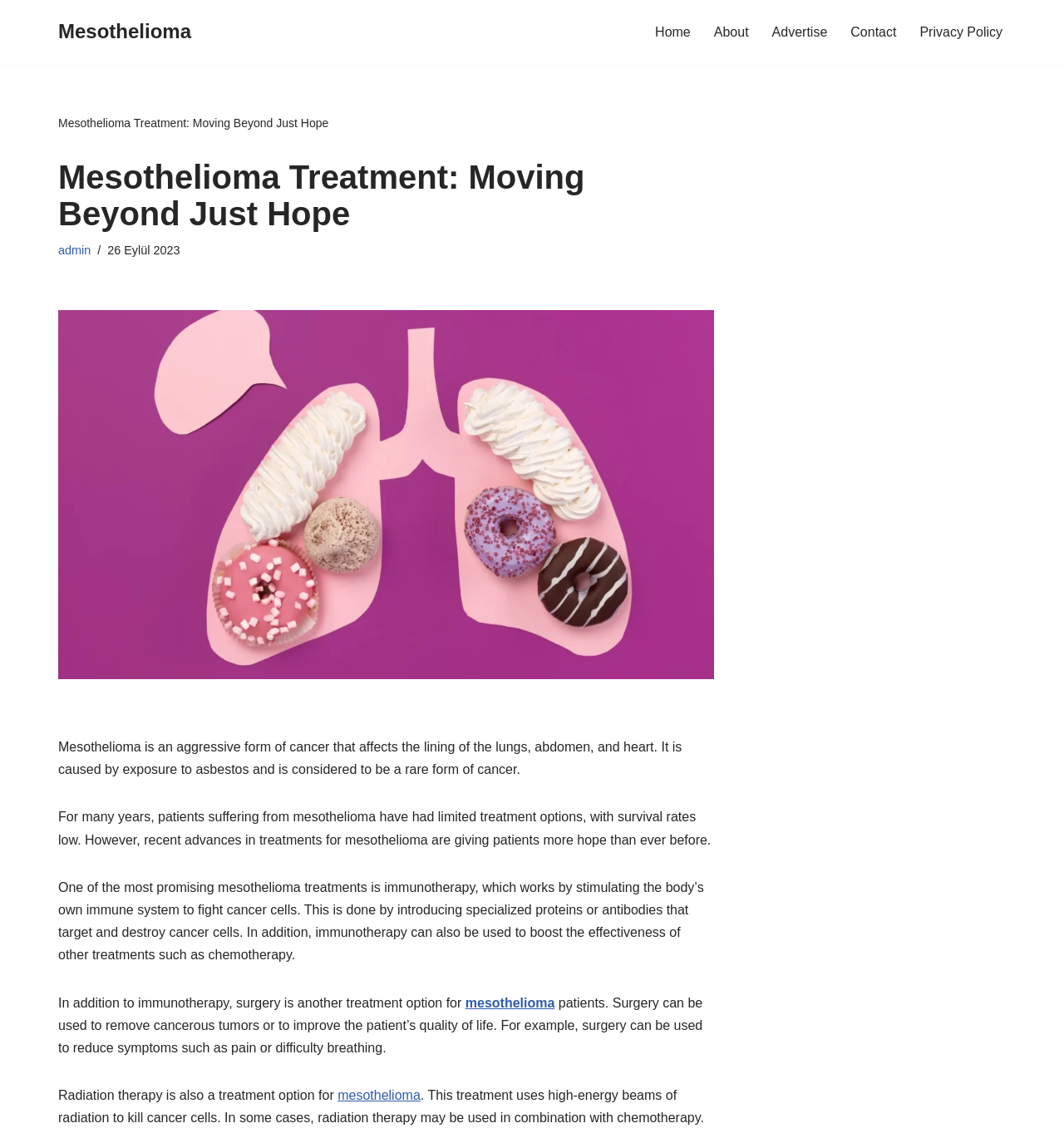What is the purpose of immunotherapy?
Using the information from the image, provide a comprehensive answer to the question.

According to the webpage, immunotherapy is a treatment option for mesothelioma that works by stimulating the body's own immune system to fight cancer cells. This is done by introducing specialized proteins or antibodies that target and destroy cancer cells.